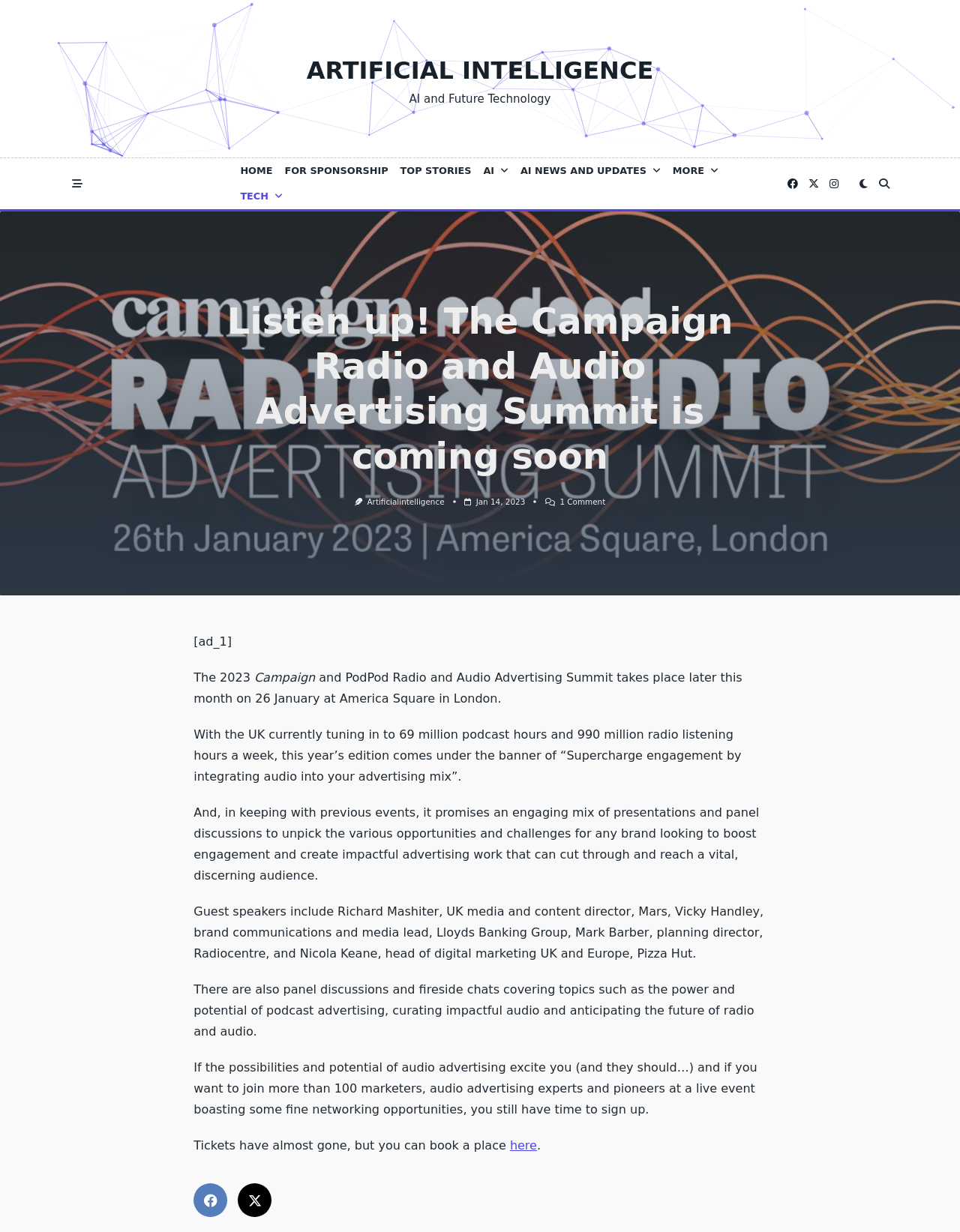Specify the bounding box coordinates of the element's region that should be clicked to achieve the following instruction: "Click on the 'Home' link". The bounding box coordinates consist of four float numbers between 0 and 1, in the format [left, top, right, bottom].

None